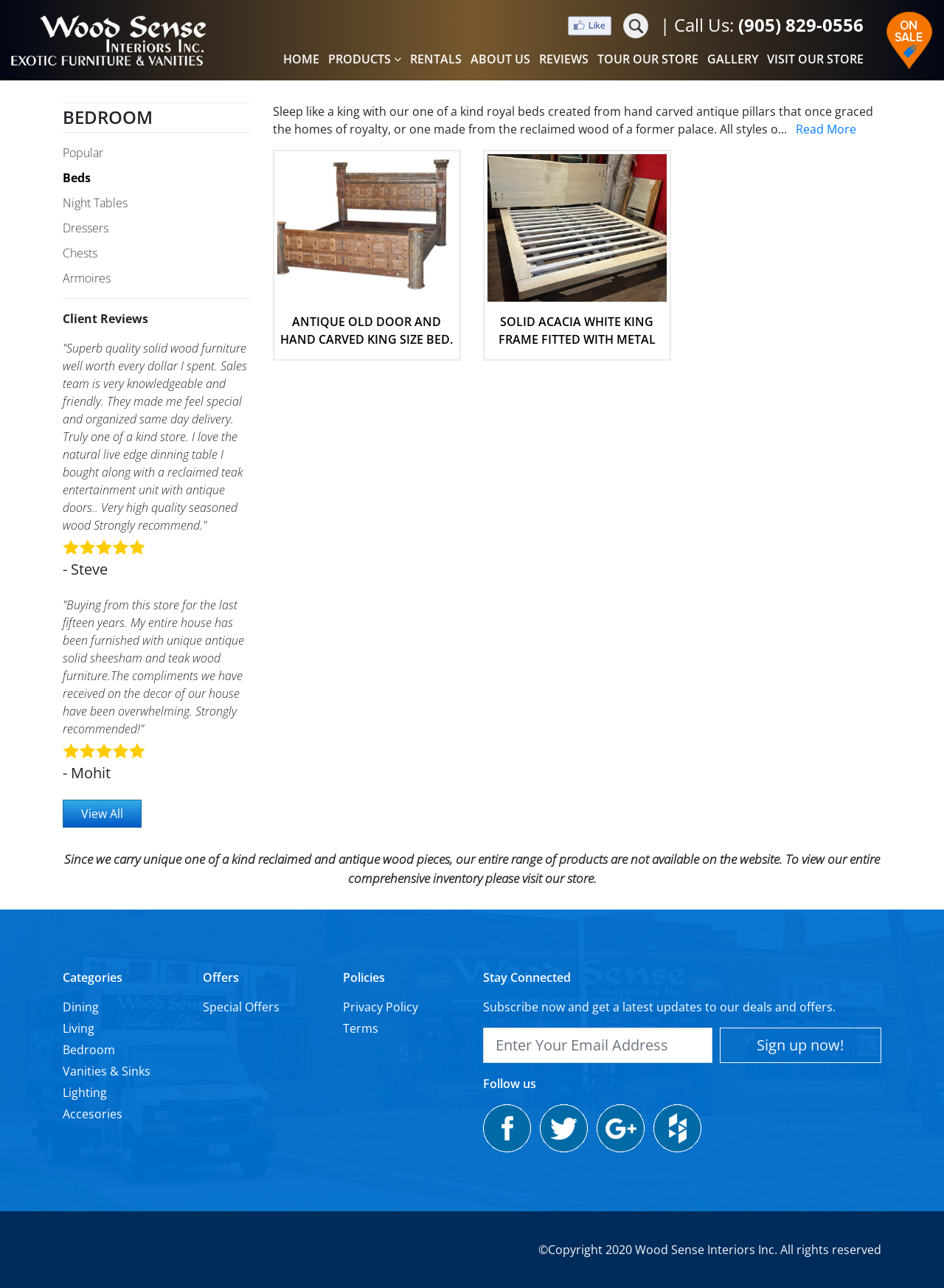Please find the bounding box coordinates (top-left x, top-left y, bottom-right x, bottom-right y) in the screenshot for the UI element described as follows: PRODUCTS

[0.348, 0.039, 0.425, 0.052]